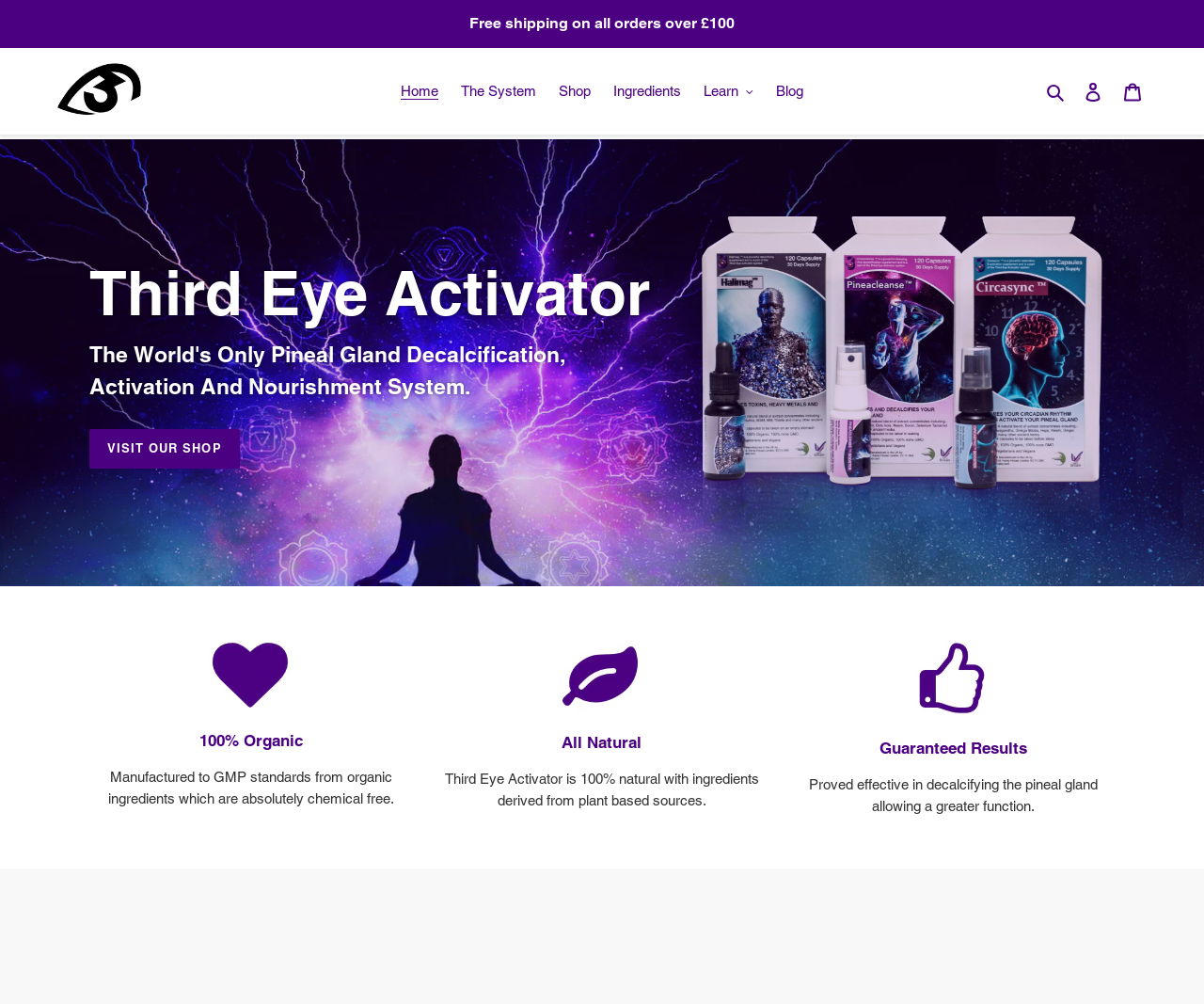Identify the bounding box coordinates for the element you need to click to achieve the following task: "Click on the 'Learn' button". Provide the bounding box coordinates as four float numbers between 0 and 1, in the form [left, top, right, bottom].

[0.577, 0.077, 0.633, 0.104]